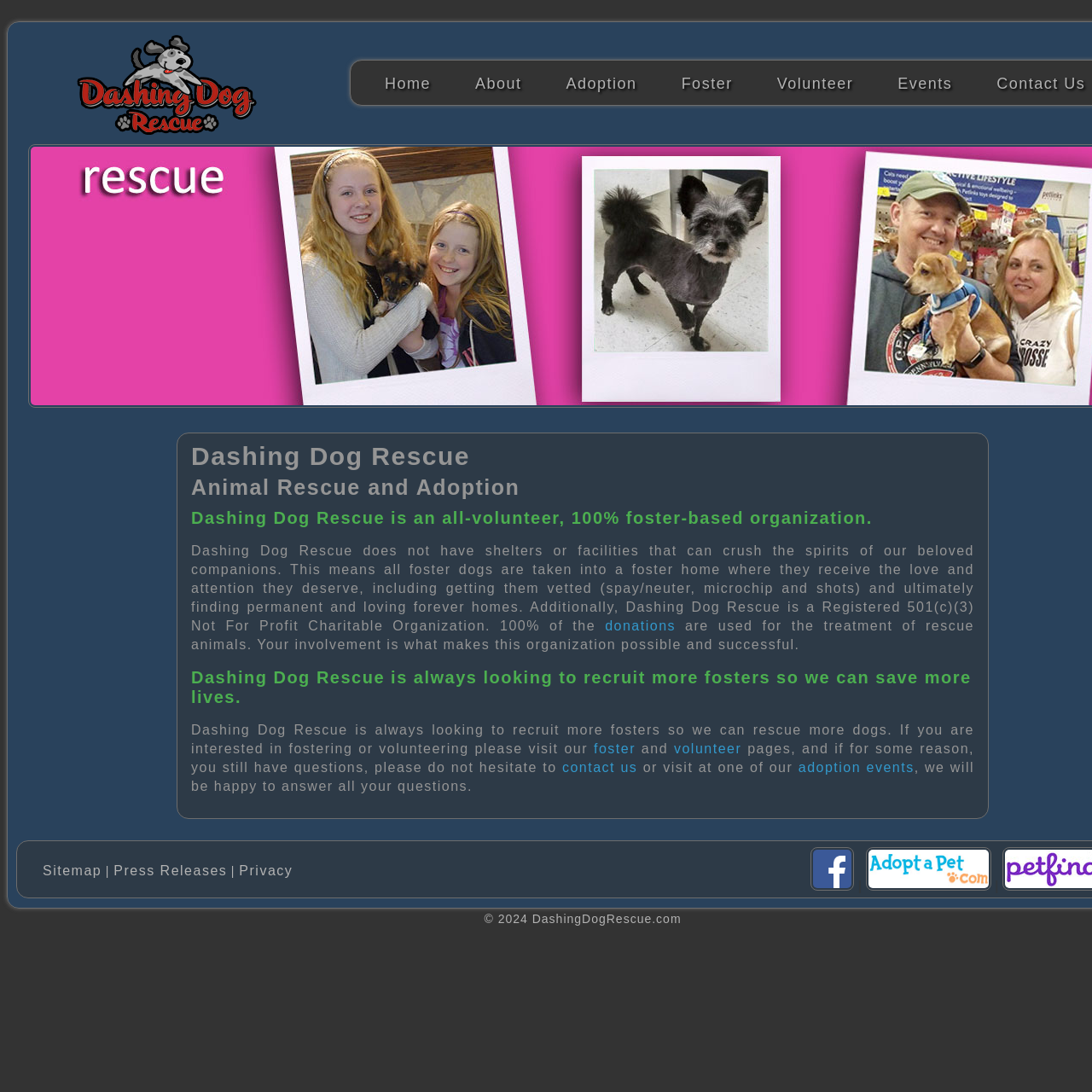Please respond in a single word or phrase: 
Where are the dogs taken care of?

Foster homes